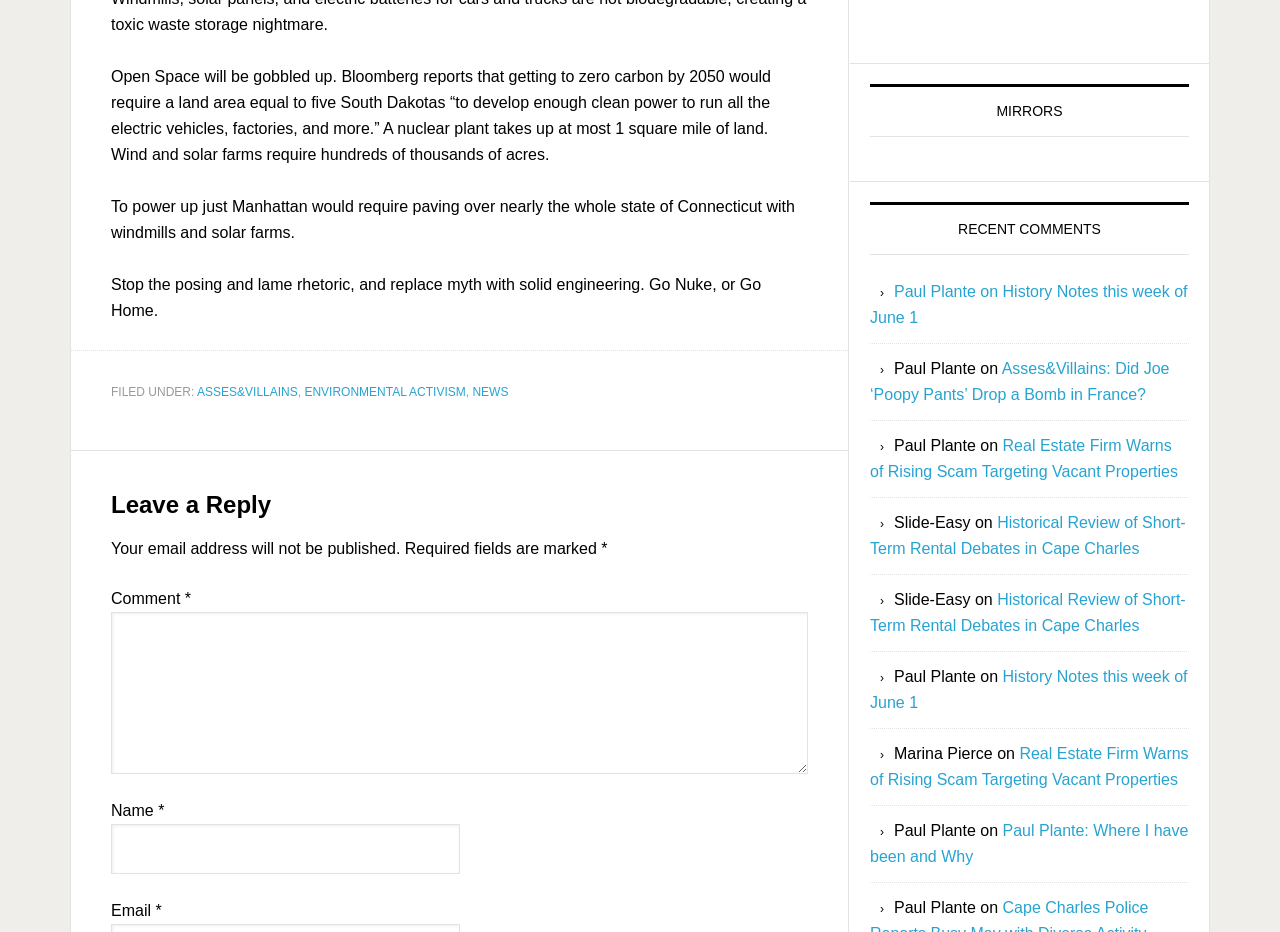Based on the image, give a detailed response to the question: What is required to leave a reply on the webpage?

The webpage has a comment section with input fields for 'Name' and 'Email', both of which are marked as required fields. This suggests that users must provide their name and email address to leave a reply.